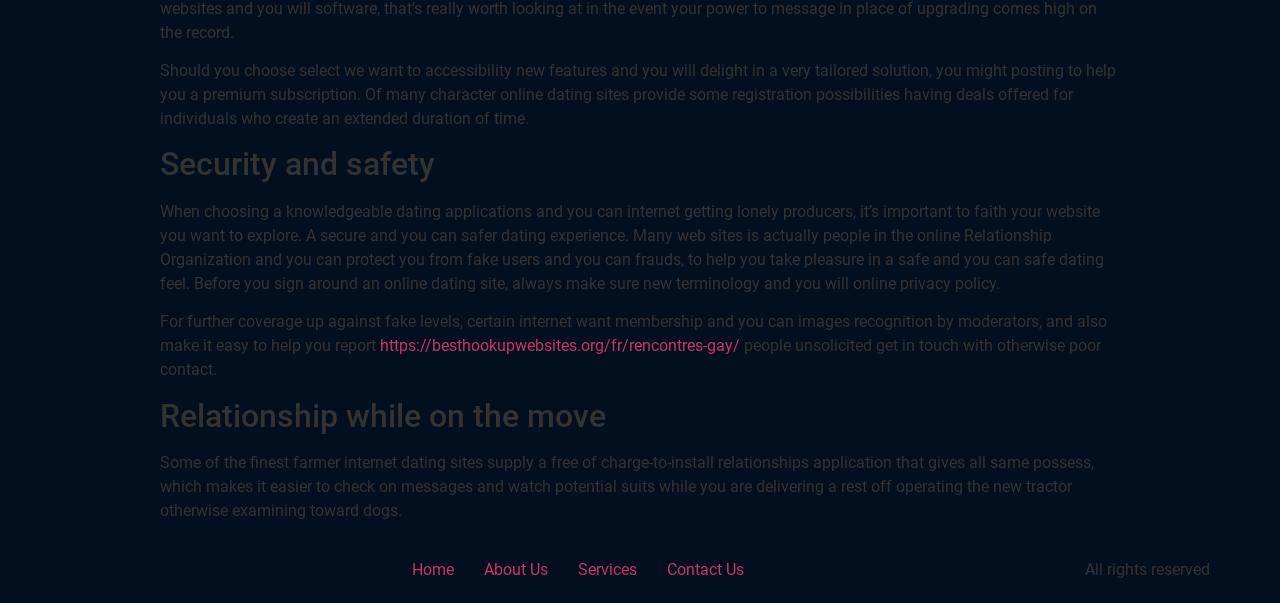Please respond in a single word or phrase: 
How many links are available in the footer section?

4